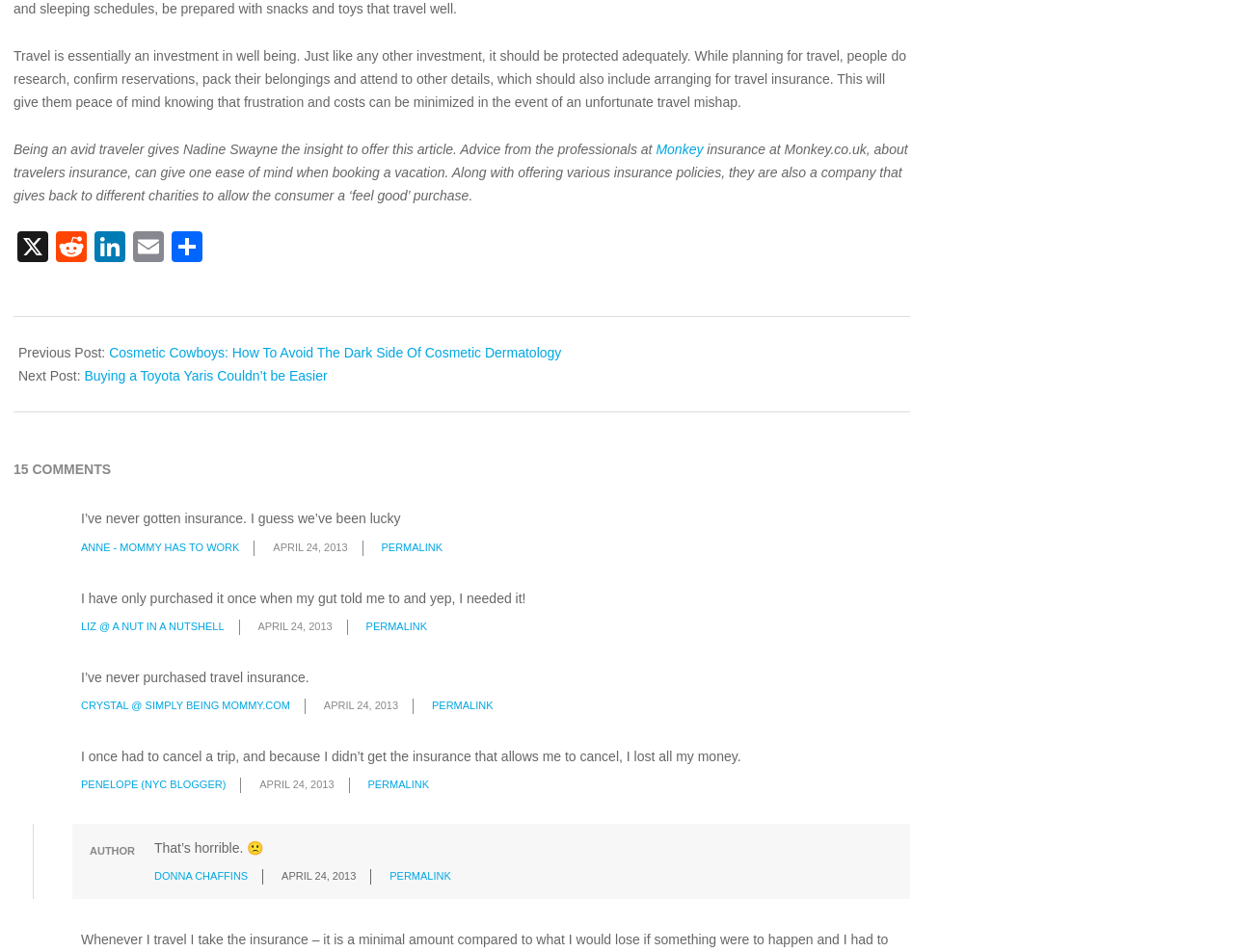Identify the bounding box coordinates of the area that should be clicked in order to complete the given instruction: "View the comments". The bounding box coordinates should be four float numbers between 0 and 1, i.e., [left, top, right, bottom].

[0.011, 0.484, 0.738, 0.502]